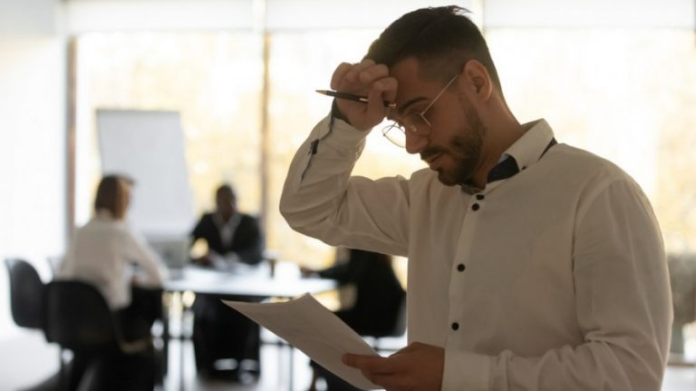Using the details in the image, give a detailed response to the question below:
What is the setting of the image?

The image is set in a conference room, as evidenced by the table and chairs in the background, where individuals are seated and engaged in discussion, suggesting a formal meeting or presentation is taking place.